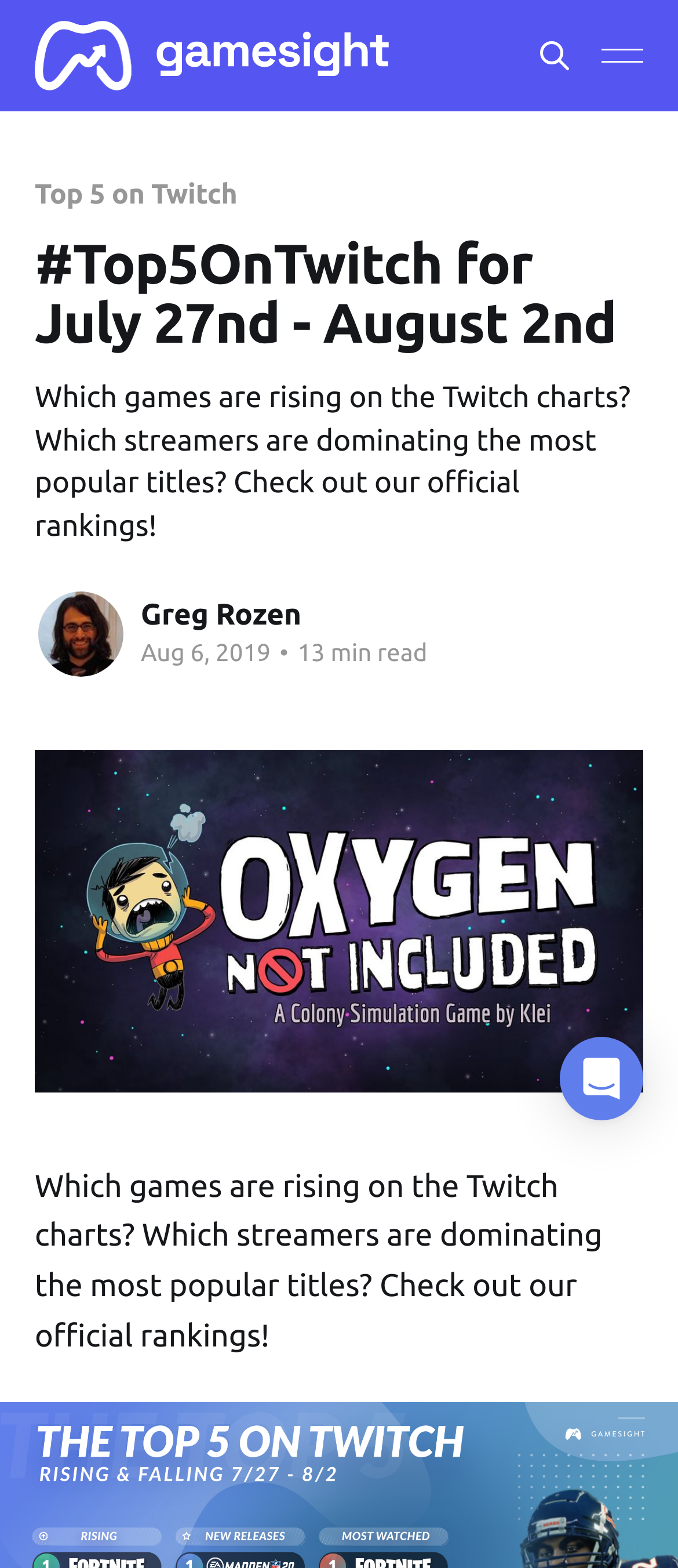How many buttons are there in the top navigation bar?
Please use the image to provide an in-depth answer to the question.

I found the answer by looking at the button elements that are direct children of the Root Element, and I counted three buttons: 'Gamesight Blog', '' and ''.